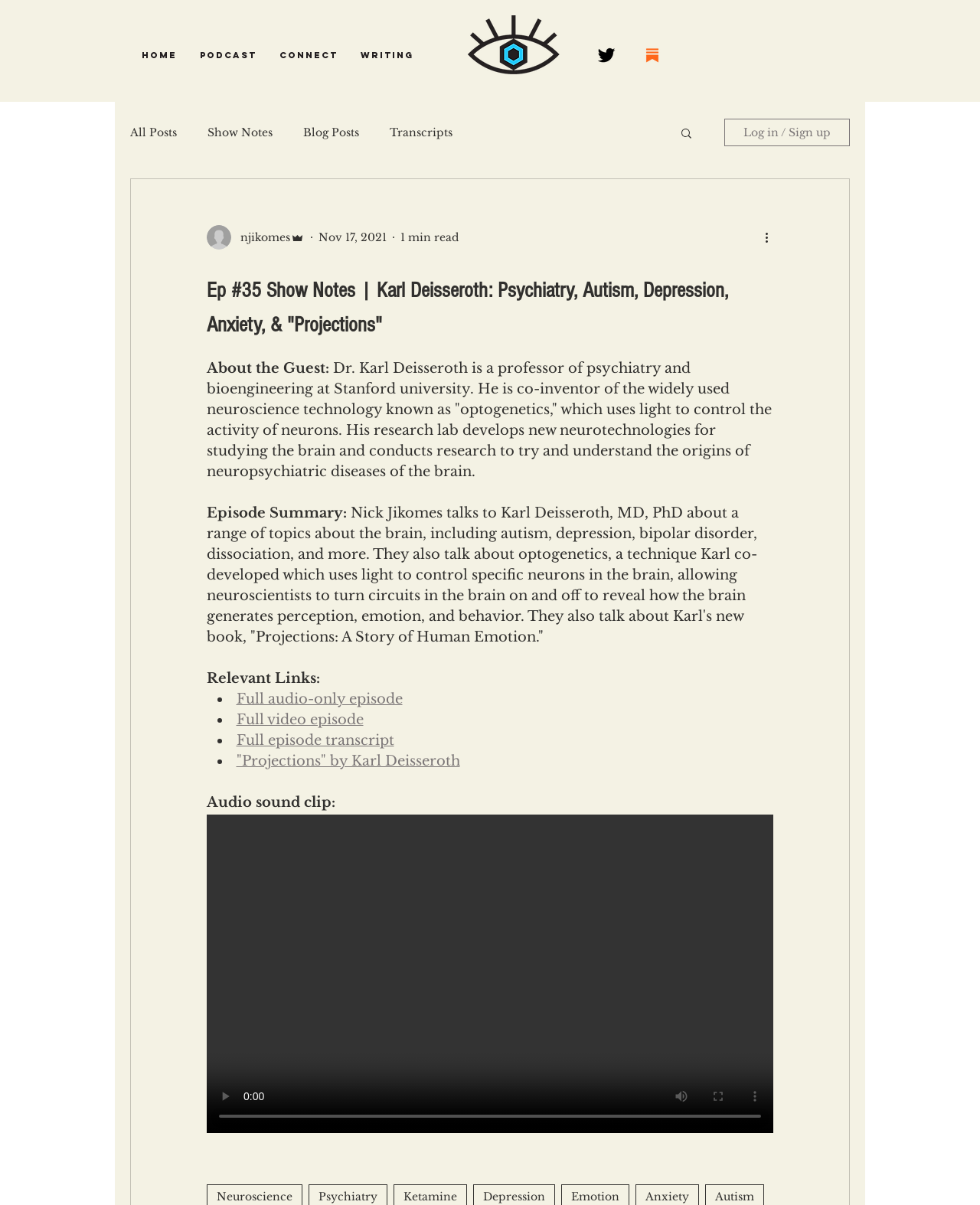Identify the bounding box coordinates for the element you need to click to achieve the following task: "Support the website". The coordinates must be four float values ranging from 0 to 1, formatted as [left, top, right, bottom].

[0.813, 0.756, 0.961, 0.781]